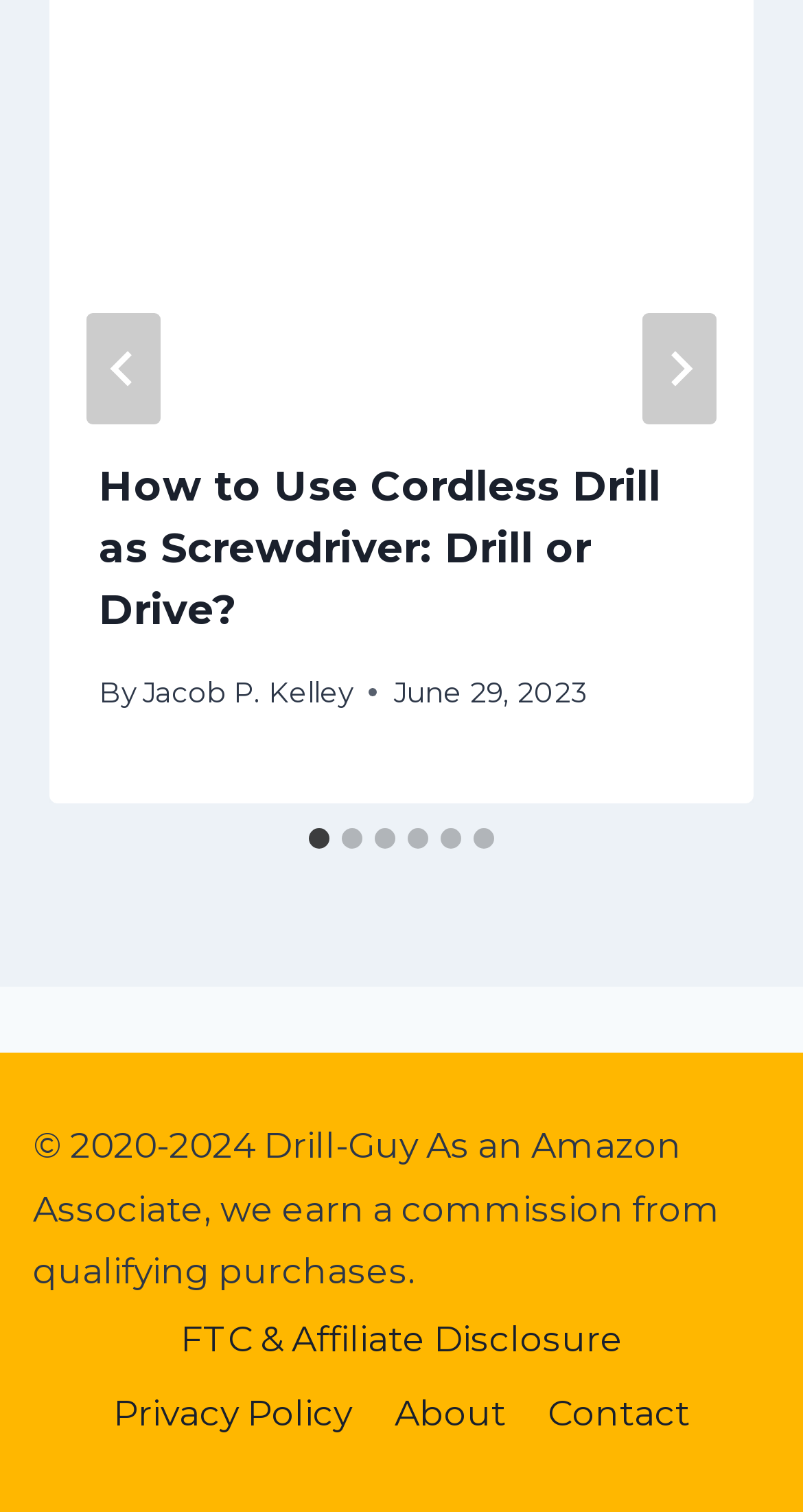Who is the author of the article?
Answer with a single word or phrase, using the screenshot for reference.

Jacob P. Kelley